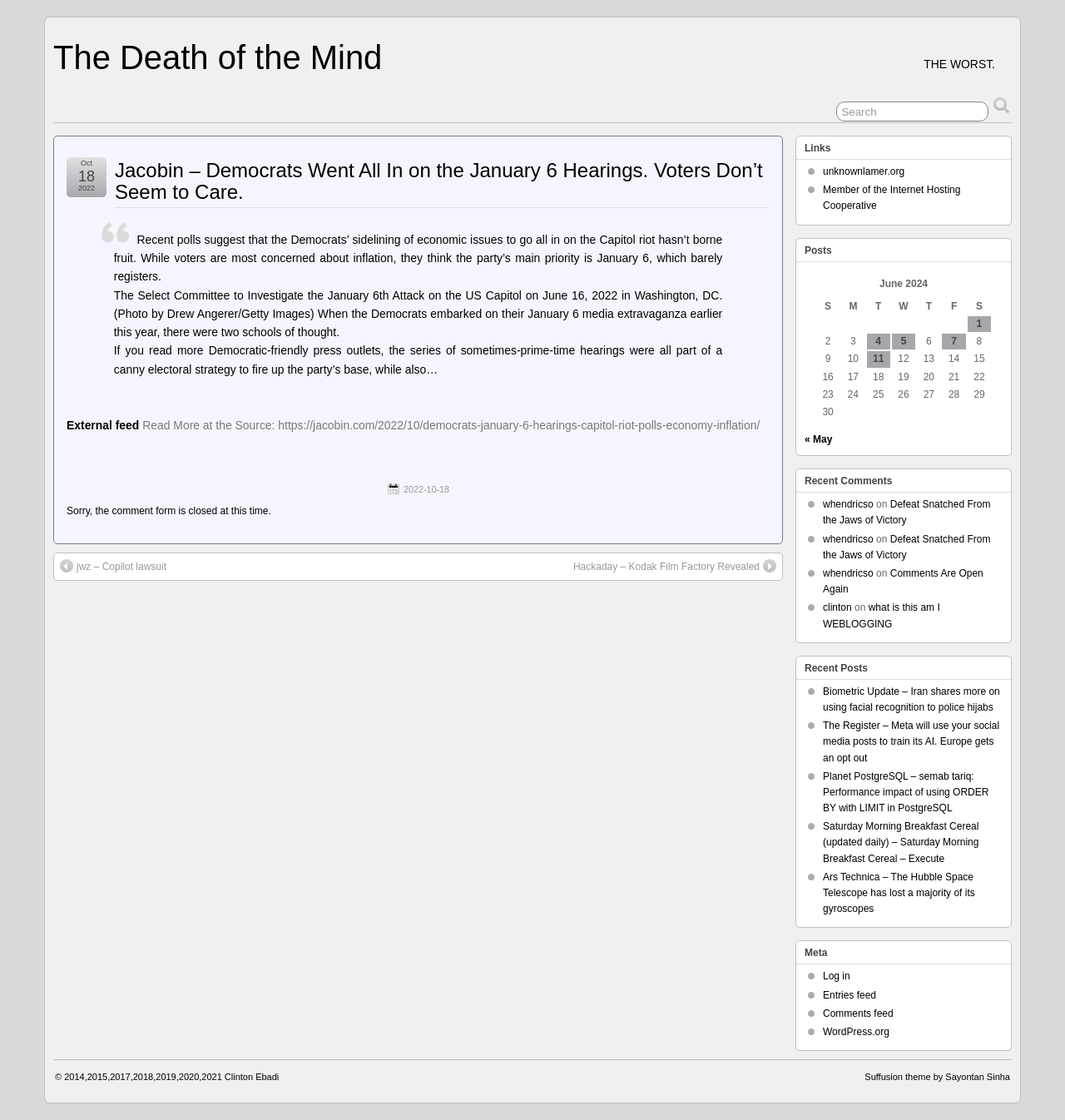Can you pinpoint the bounding box coordinates for the clickable element required for this instruction: "Visit the Hackaday website"? The coordinates should be four float numbers between 0 and 1, i.e., [left, top, right, bottom].

[0.538, 0.499, 0.729, 0.513]